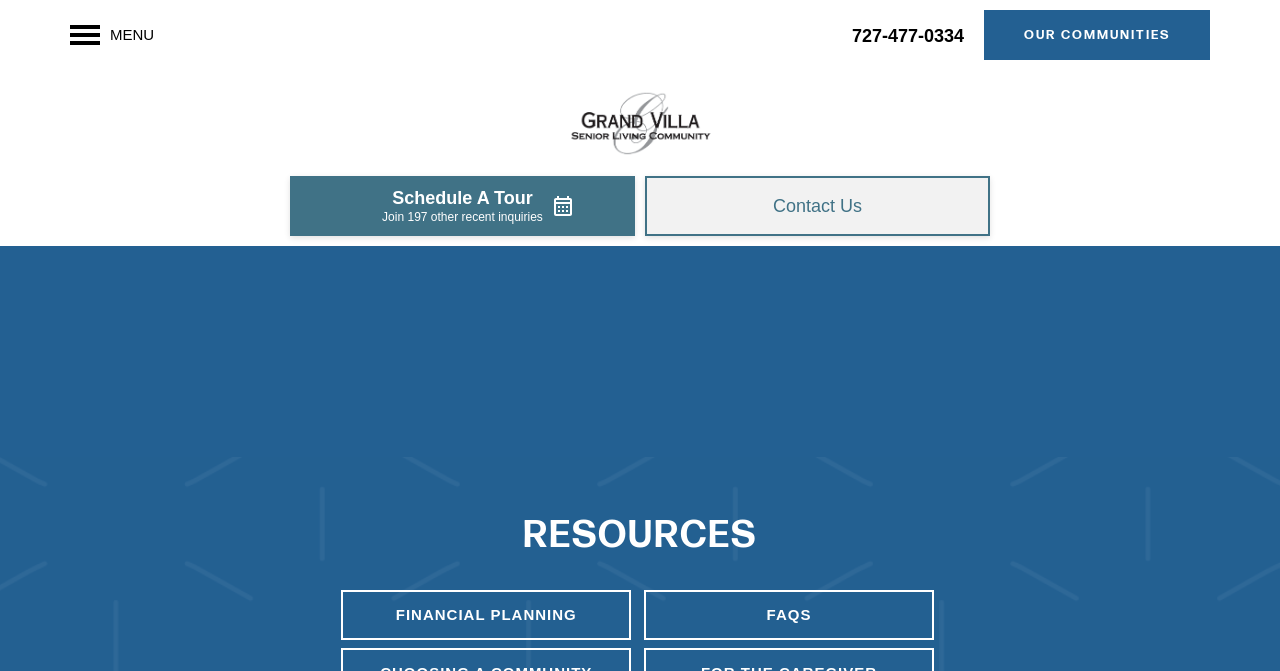Respond with a single word or short phrase to the following question: 
What type of care is provided by Grand Villa of Clearwater?

Assisted Living, Memory Care, etc.